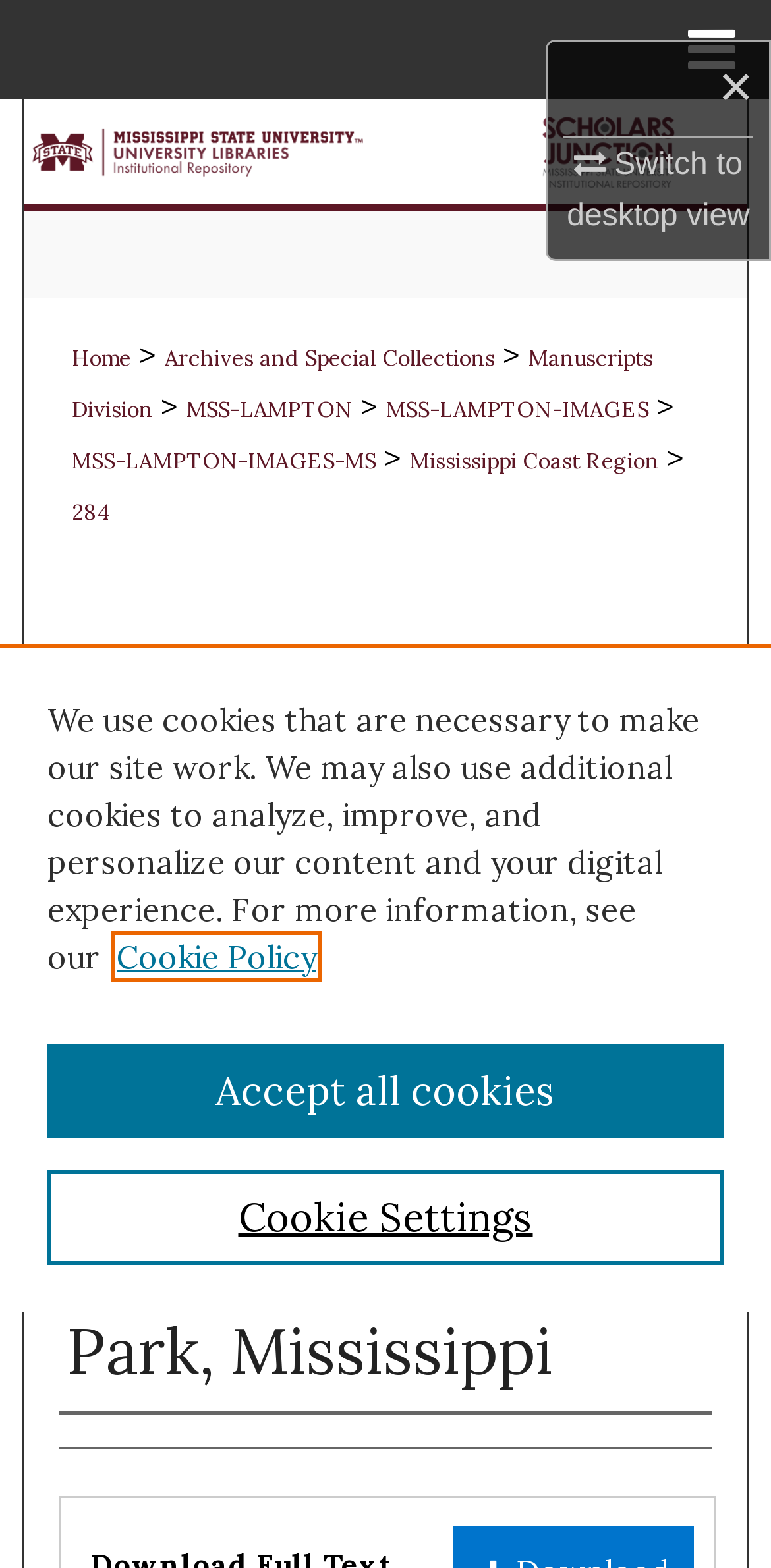Write an extensive caption that covers every aspect of the webpage.

This webpage is about a color picture postcard featuring people swimming and lounging on floaties in the water with a patio and stairs with umbrellas and lounge chairs in the background. 

At the top right corner, there are three links: '×', 'Switch to desktop view', and '≡ Menu'. Below them, there is a hidden menu with links to 'Home', 'Search', 'Browse Collections', 'My Account', 'About', and 'DC Network Digital Commons Network™'. 

On the top left, there is a link to 'Scholars Junction' with an image of 'Scholars Junction' and 'Mississippi State University' beside it. 

Below the top menu, there is a navigation section with a breadcrumb trail showing the path from 'Home' to 'Archives and Special Collections', 'Manuscripts Division', 'MSS-LAMPTON', 'MSS-LAMPTON-IMAGES', 'MSS-LAMPTON-IMAGES-MS', and finally 'Mississippi Coast Region'. 

The main content of the page is divided into sections. The first section has a heading 'MISSISSIPPI COAST REGION' and a link to the same title. 

Below it, there is a section with a link to 'People Swimming in the Wave Pool at Buccaneer State Park, Mississippi' and an image of the same title. 

The next section has a heading 'People Swimming in the Wave Pool at Buccaneer State Park, Mississippi' and a link to the same title. 

Following it, there are sections with headings 'Authors' and 'Files'. 

At the bottom of the page, there is a link to 'Download Full Text'. 

A cookie banner is located at the bottom of the page, which includes a privacy alert dialog with a description of the cookie policy and buttons to 'Cookie Settings' and 'Accept all cookies'.